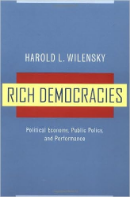What fields of study does the book contribute to?
Provide an in-depth and detailed explanation in response to the question.

The caption states that the book 'delve[s] into the intricate relationships between economic structures, public policy, and the overall performance of democracies', making it a 'significant contribution to the fields of political economy and public policy'.